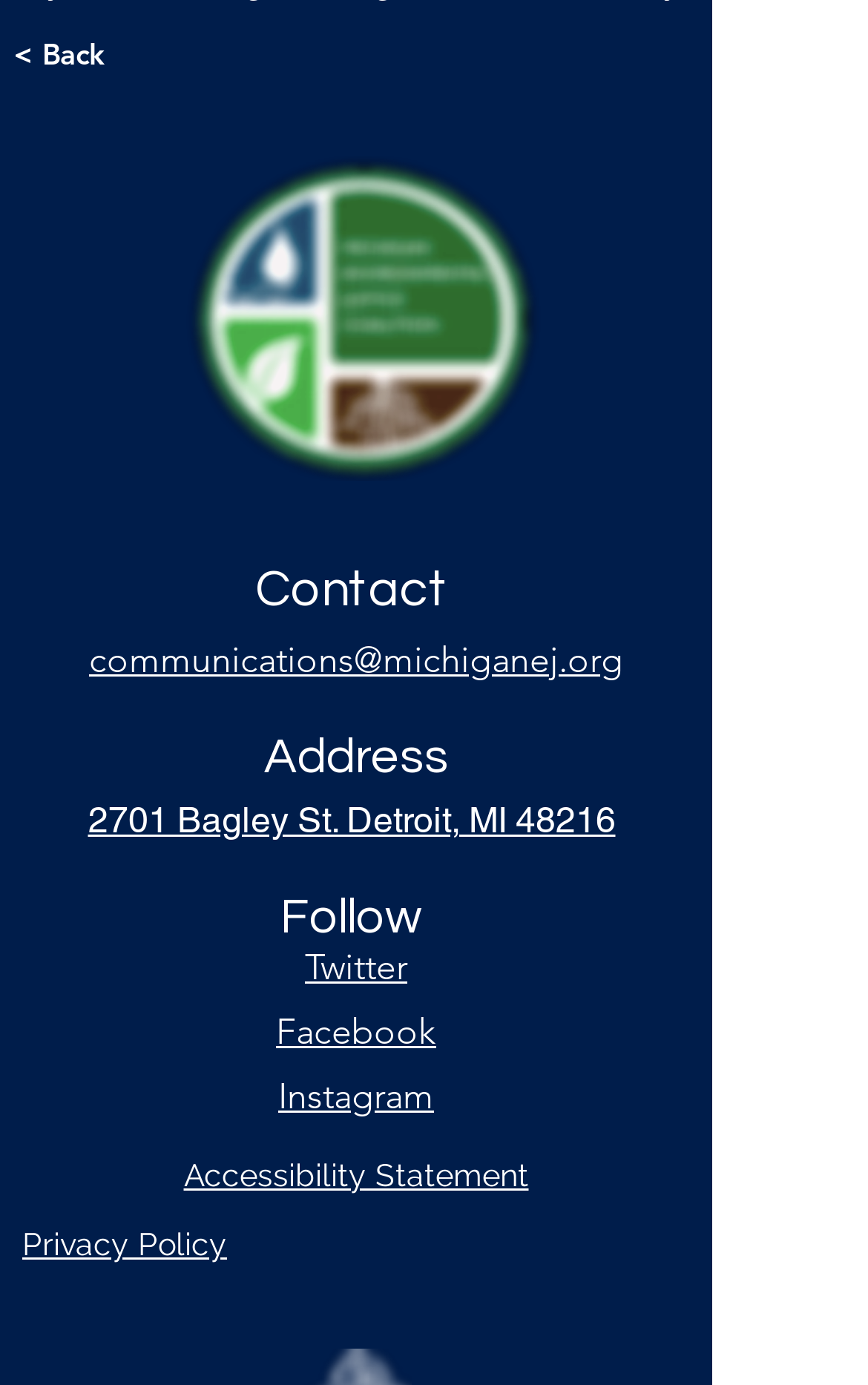What is the logo design featuring?
Using the information presented in the image, please offer a detailed response to the question.

The logo design is featuring water, leaf and root elements, which can be inferred from the image description 'MEJC Logo Design featuring water, leaf and root elements.'